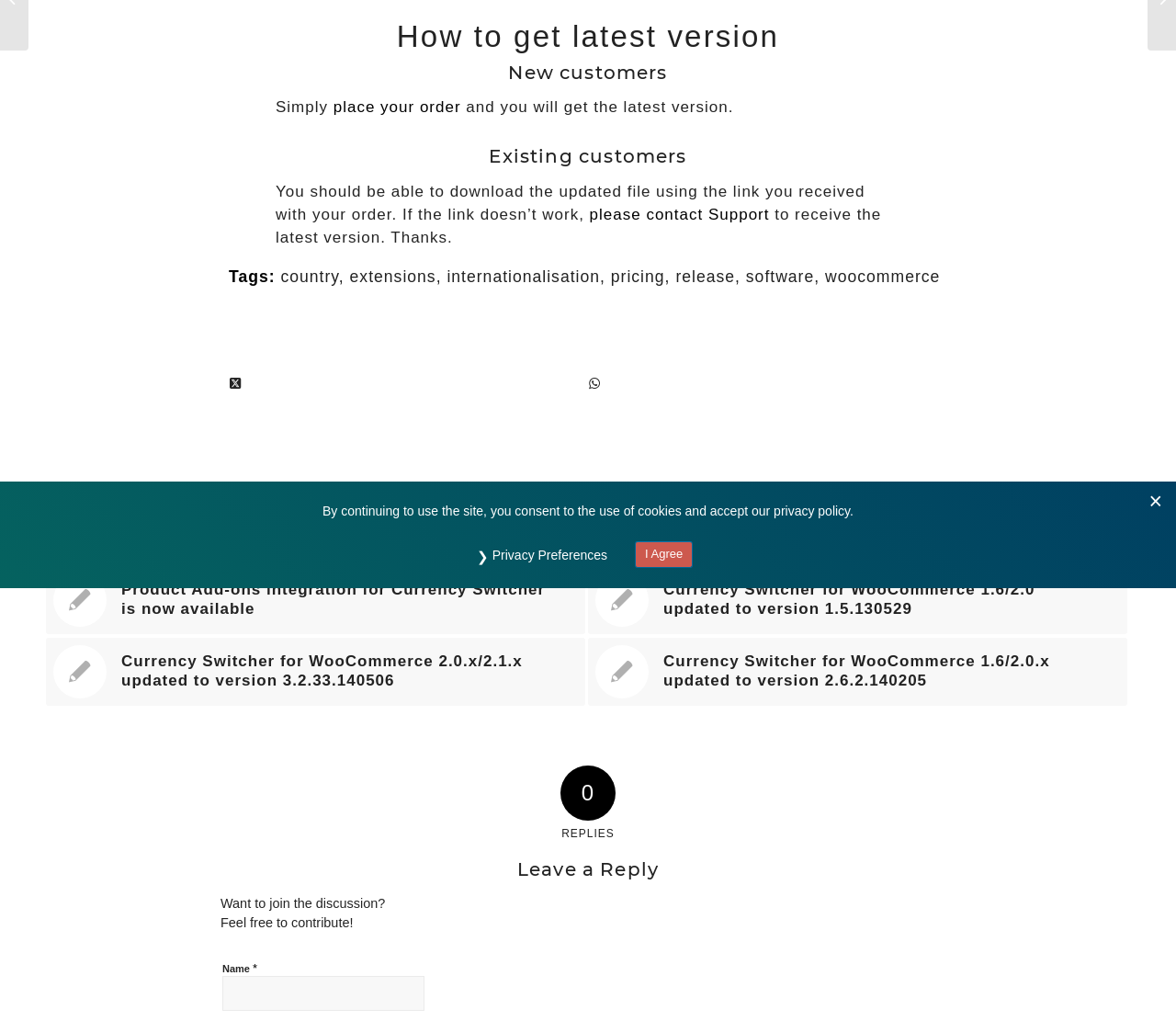Identify the bounding box coordinates for the UI element described as: "internationalisation". The coordinates should be provided as four floats between 0 and 1: [left, top, right, bottom].

[0.38, 0.262, 0.51, 0.28]